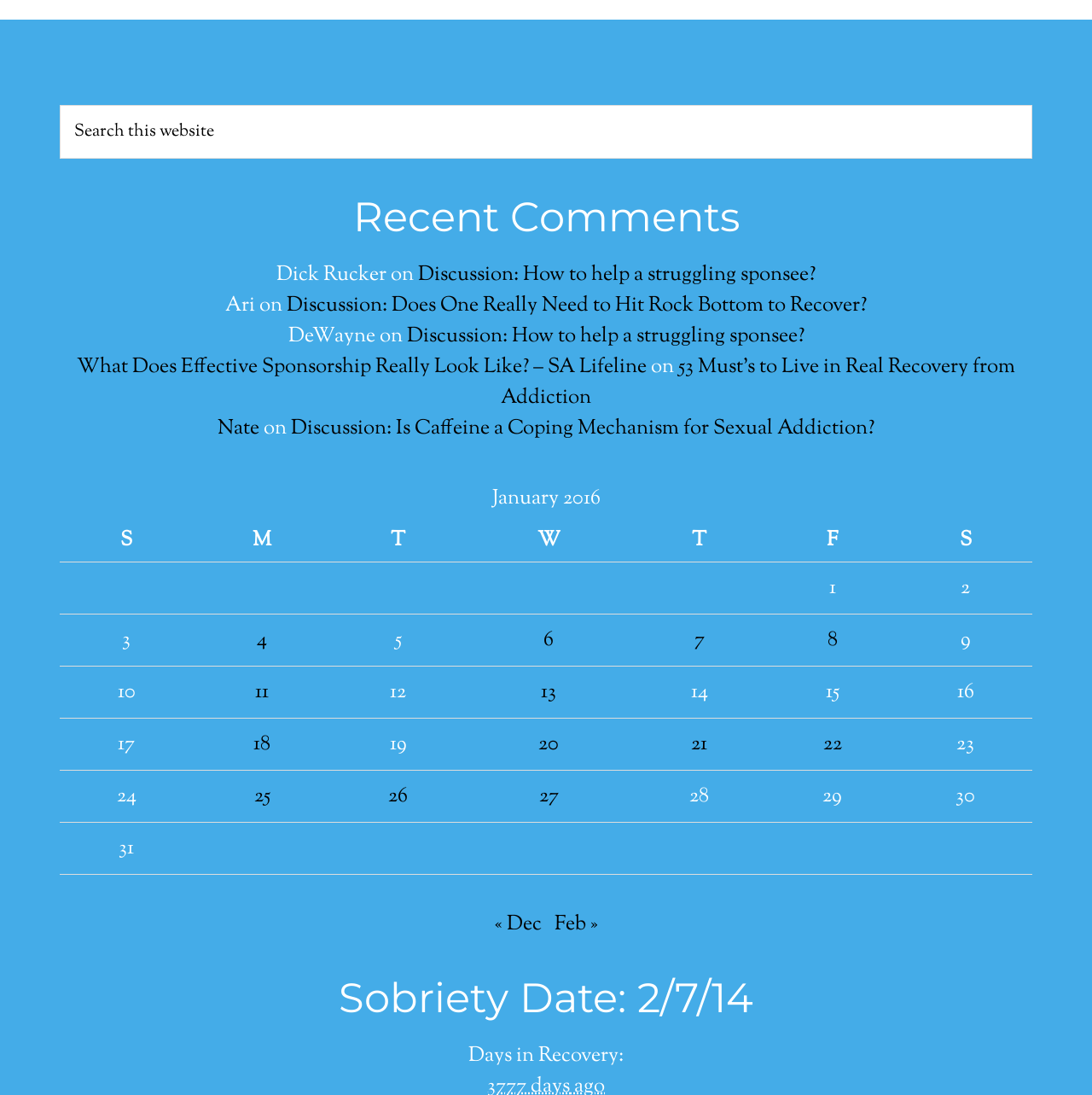Please provide a brief answer to the question using only one word or phrase: 
What is the title of the section below the search box?

Recent Comments